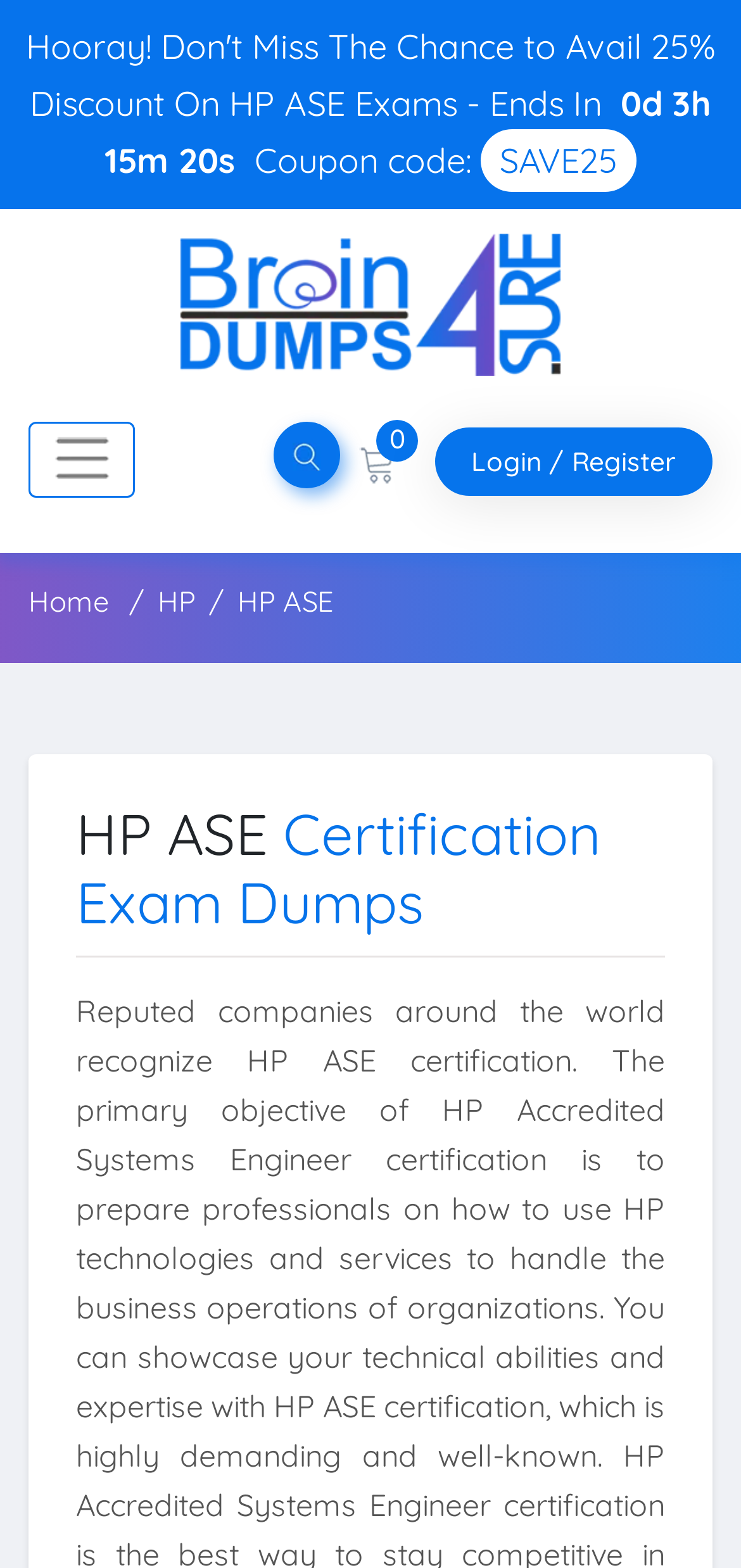Identify the bounding box for the given UI element using the description provided. Coordinates should be in the format (top-left x, top-left y, bottom-right x, bottom-right y) and must be between 0 and 1. Here is the description: Login / Register

[0.613, 0.273, 0.962, 0.316]